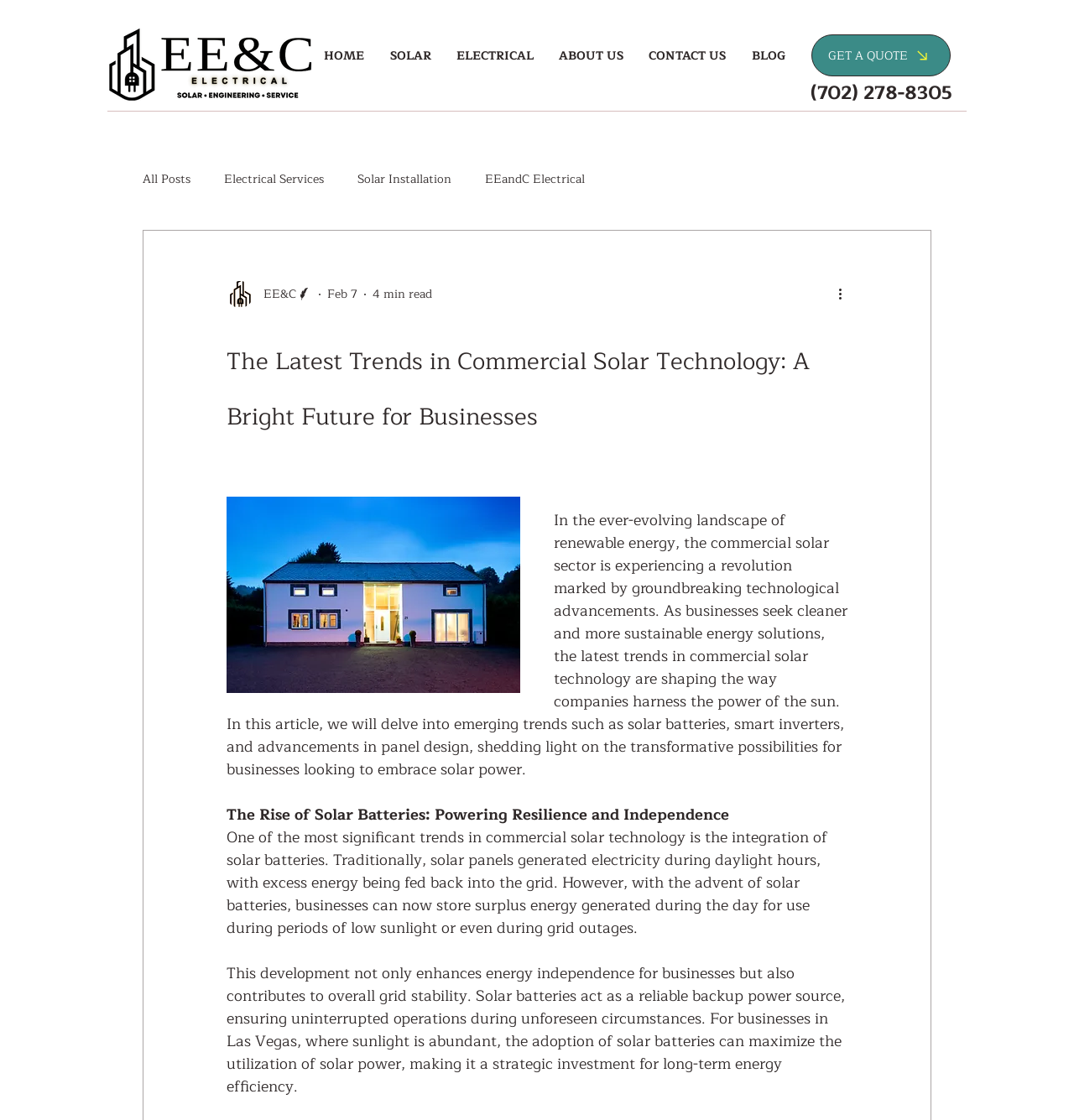Who is the author of the article?
Based on the visual information, provide a detailed and comprehensive answer.

The author of the article is referred to as 'Writer' and is represented by an image and a generic element with the text 'Writer' next to it.